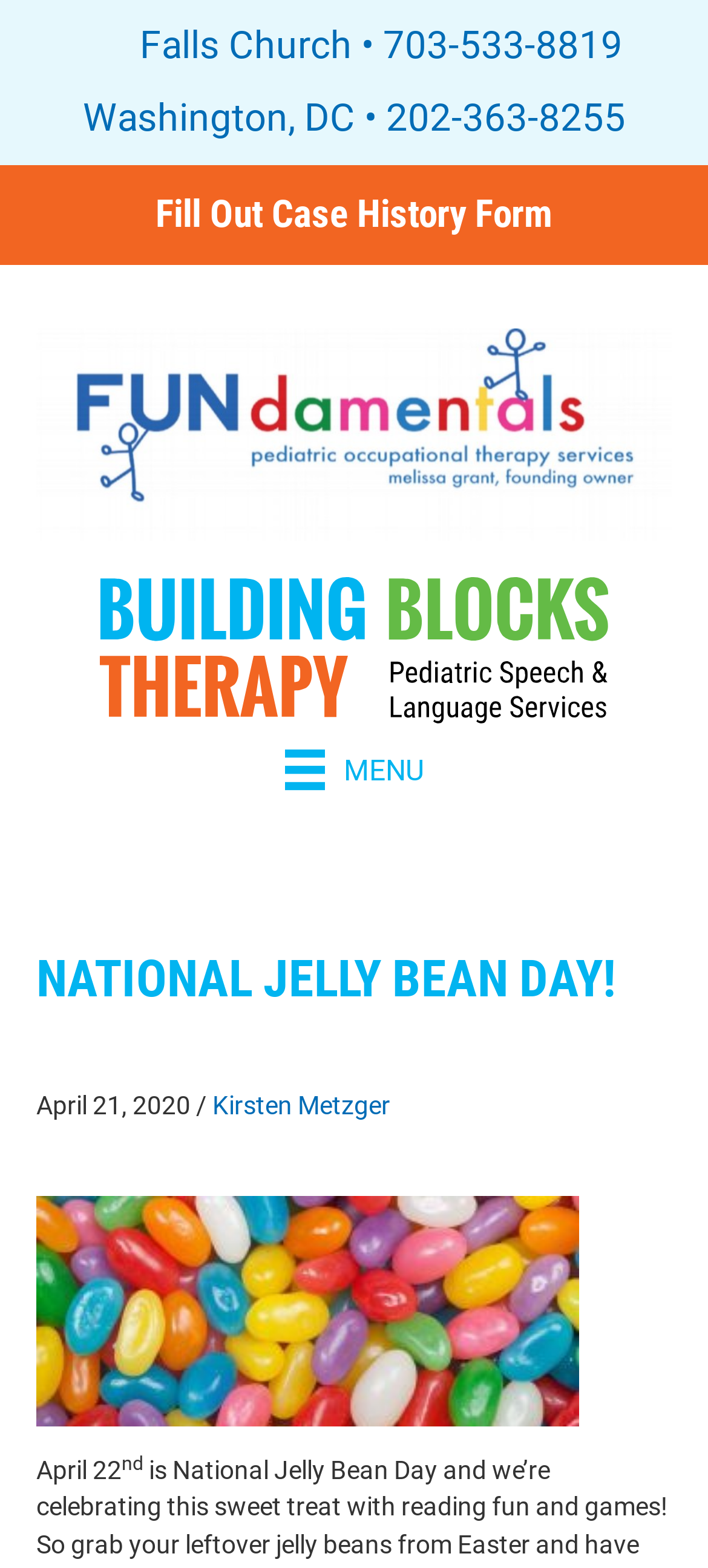Find the bounding box coordinates for the element described here: "Netwyman Blogs: A Comprehensive Guide!".

None